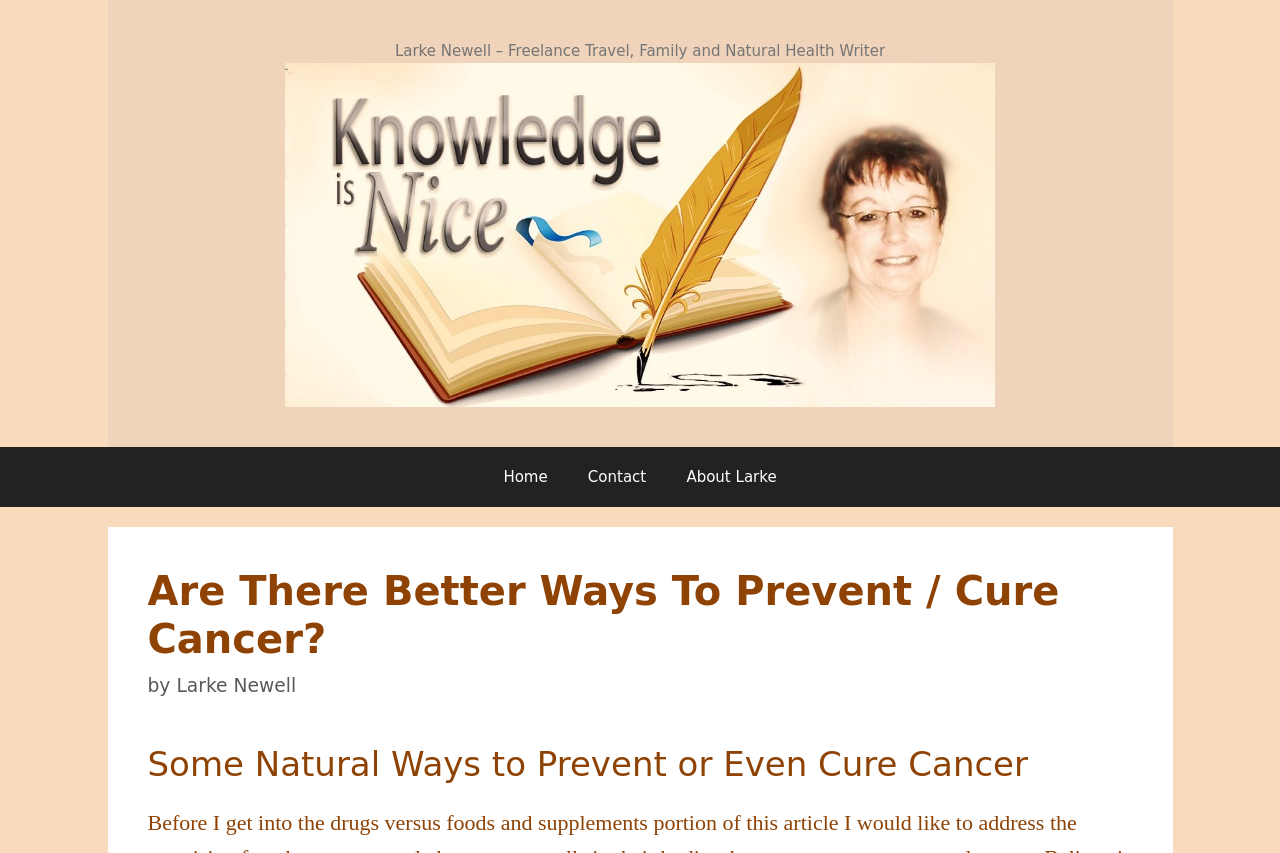Identify the bounding box coordinates for the UI element that matches this description: "Larke Newell".

[0.138, 0.792, 0.231, 0.816]